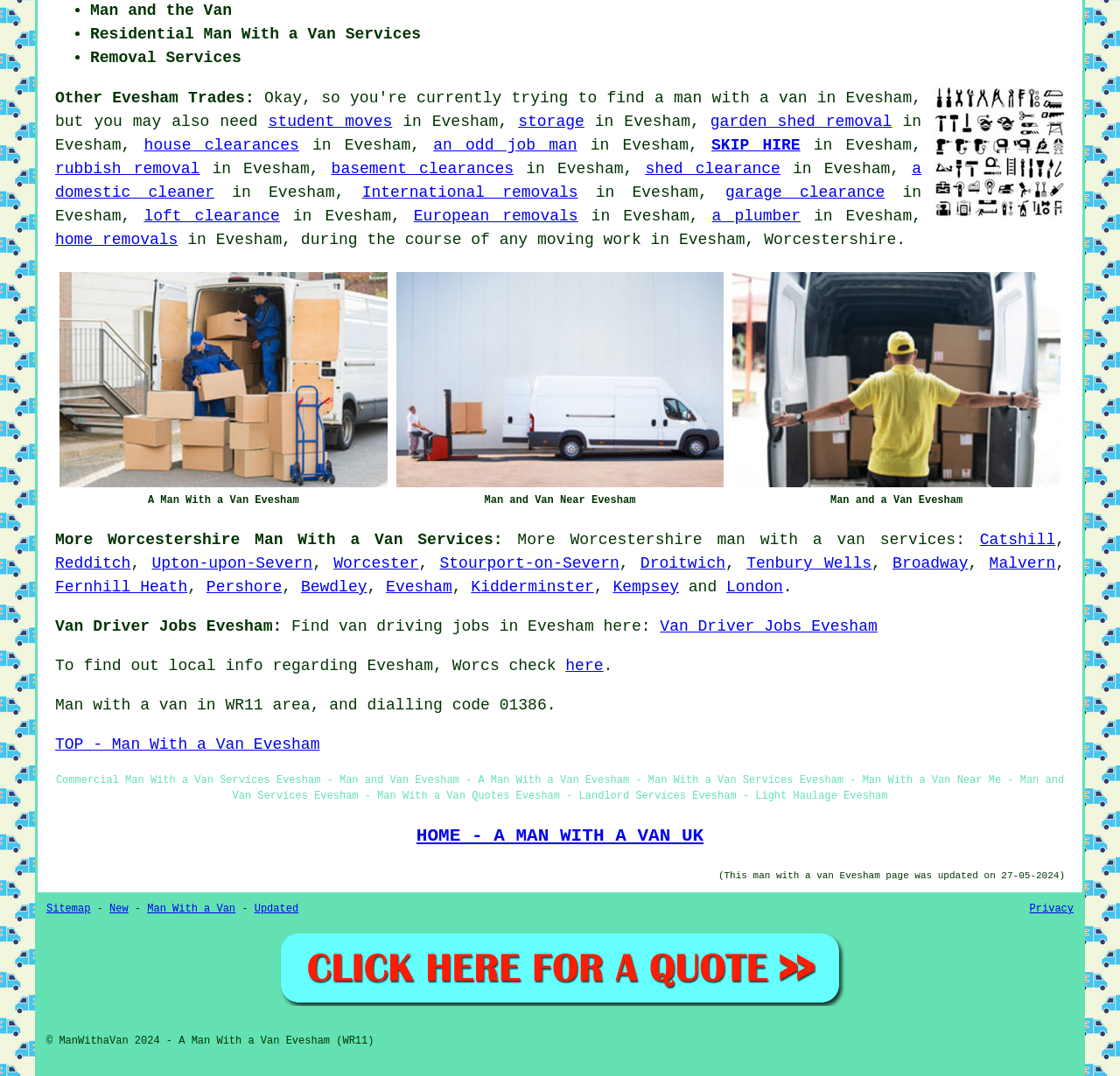Could you specify the bounding box coordinates for the clickable section to complete the following instruction: "Click on 'a man with a van'"?

[0.584, 0.083, 0.721, 0.099]